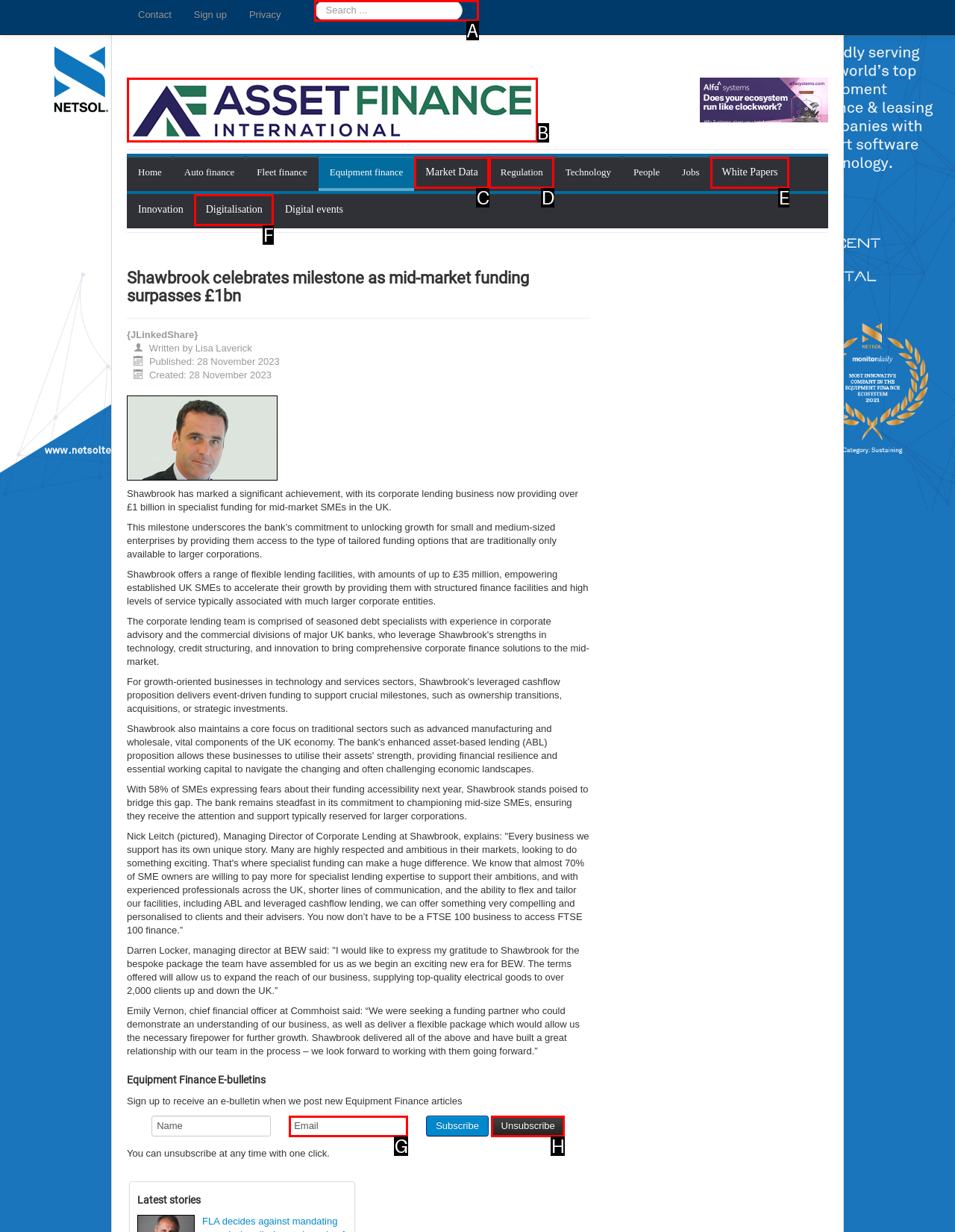Identify the correct UI element to click on to achieve the following task: Search for something Respond with the corresponding letter from the given choices.

A